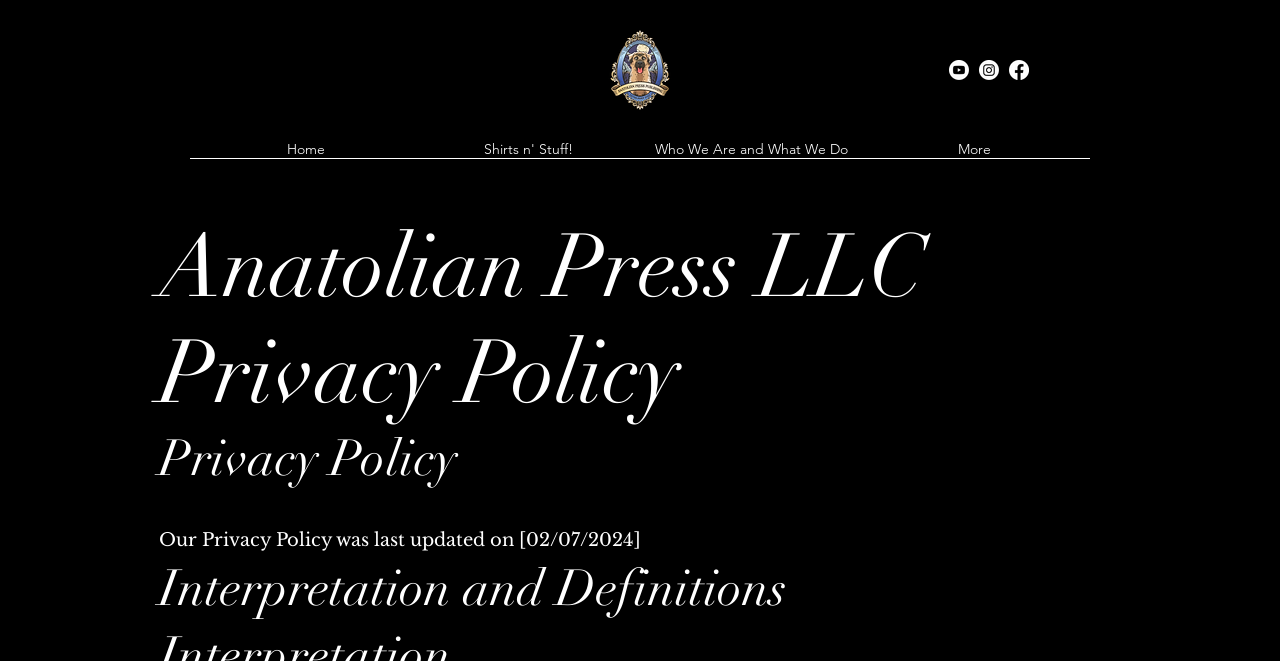Find the bounding box coordinates for the area that should be clicked to accomplish the instruction: "Read the Privacy Policy".

[0.124, 0.645, 0.875, 0.746]